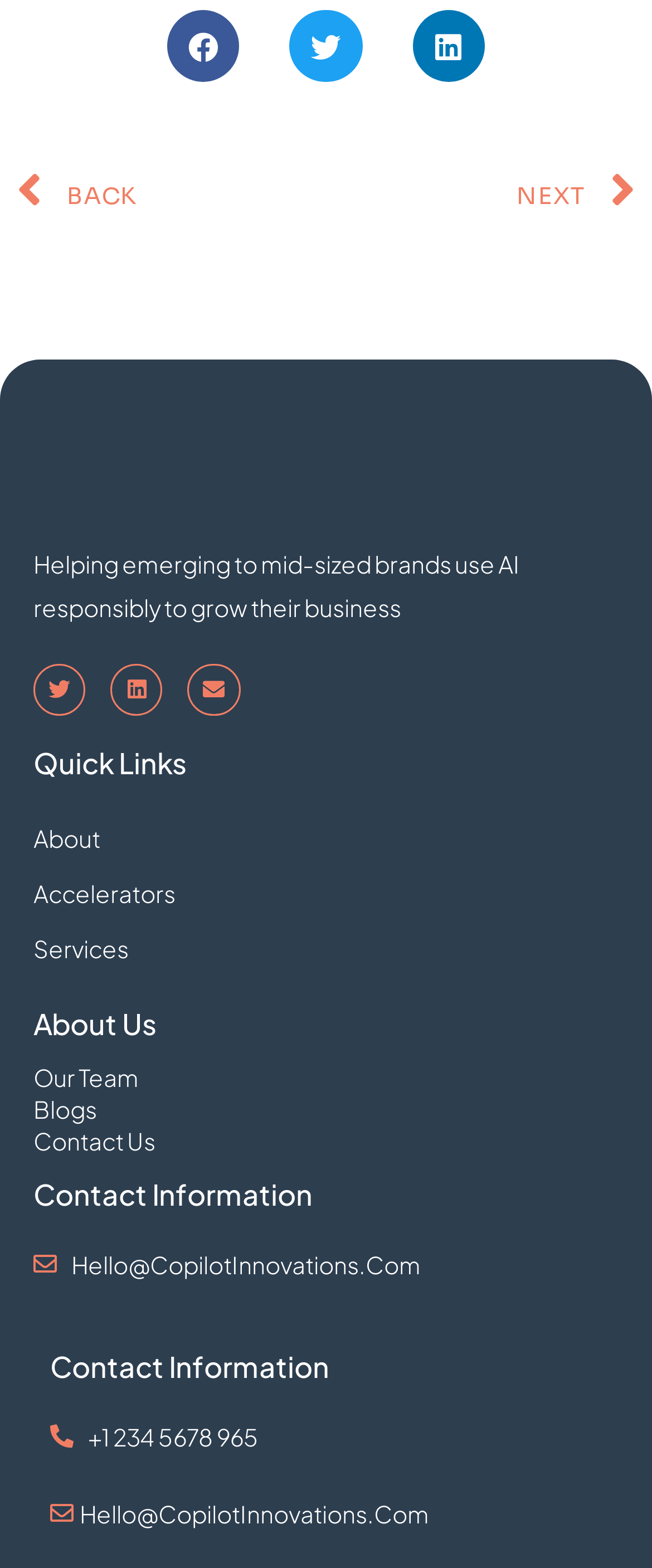Provide the bounding box coordinates for the UI element described in this sentence: "Contact Us". The coordinates should be four float values between 0 and 1, i.e., [left, top, right, bottom].

[0.051, 0.724, 0.949, 0.731]